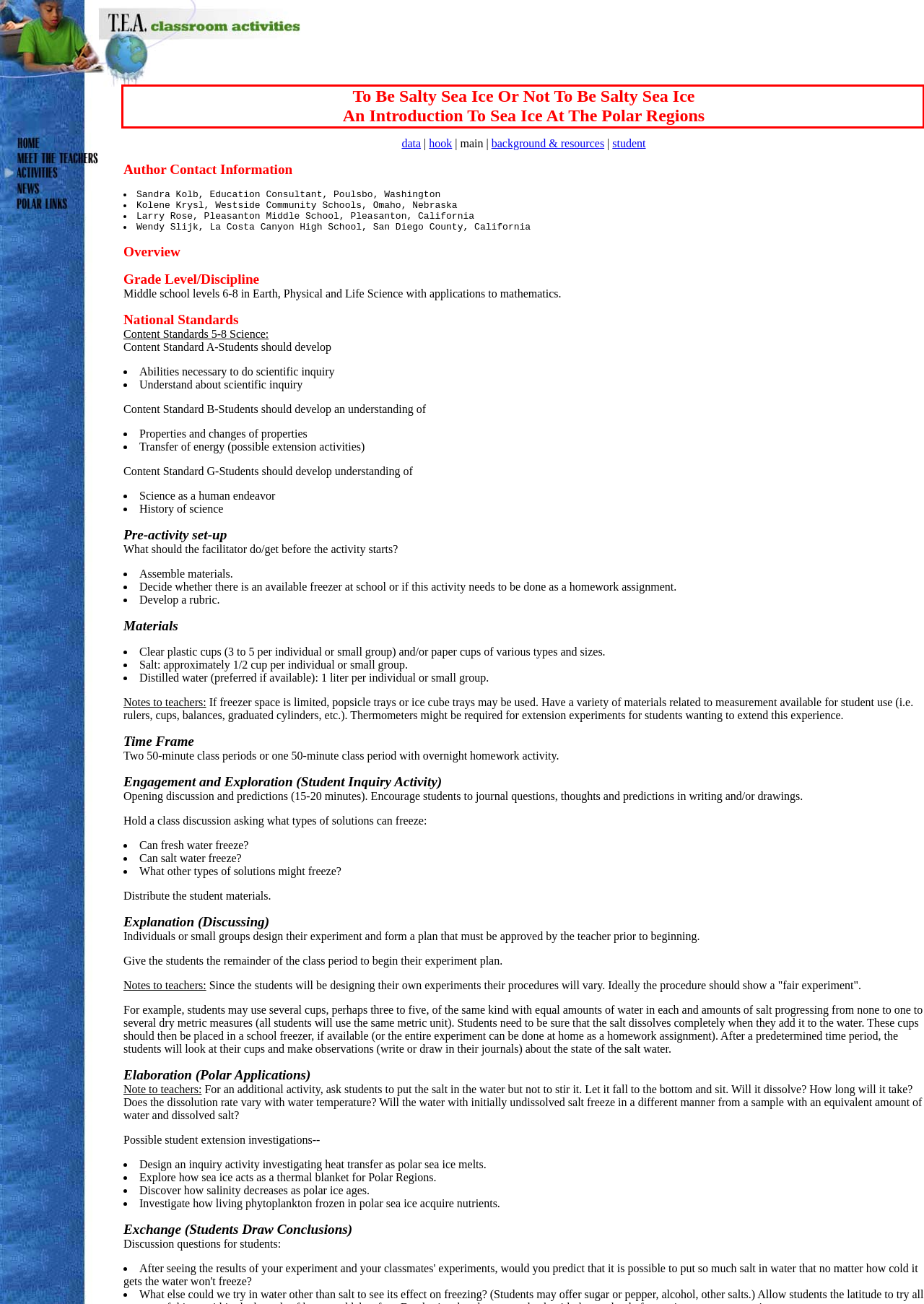Given a screenshot of a webpage containing a red rectangle bounding box, extract and provide the text content found within the red bounding box.

To Be Salty Sea Ice Or Not To Be Salty Sea Ice An Introduction To Sea Ice At The Polar Regions